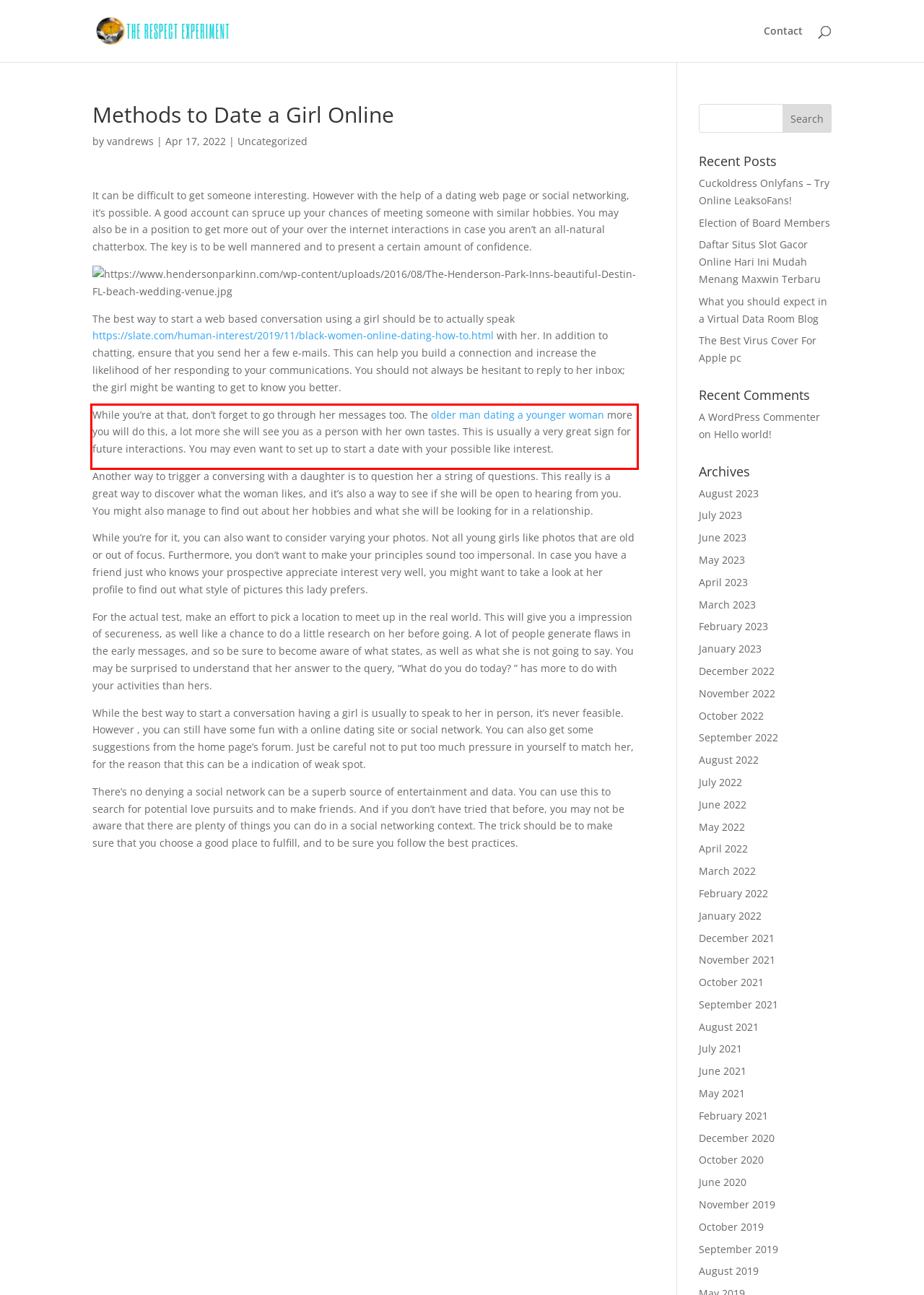Given a webpage screenshot with a red bounding box, perform OCR to read and deliver the text enclosed by the red bounding box.

While you’re at that, don’t forget to go through her messages too. The older man dating a younger woman more you will do this, a lot more she will see you as a person with her own tastes. This is usually a very great sign for future interactions. You may even want to set up to start a date with your possible like interest.